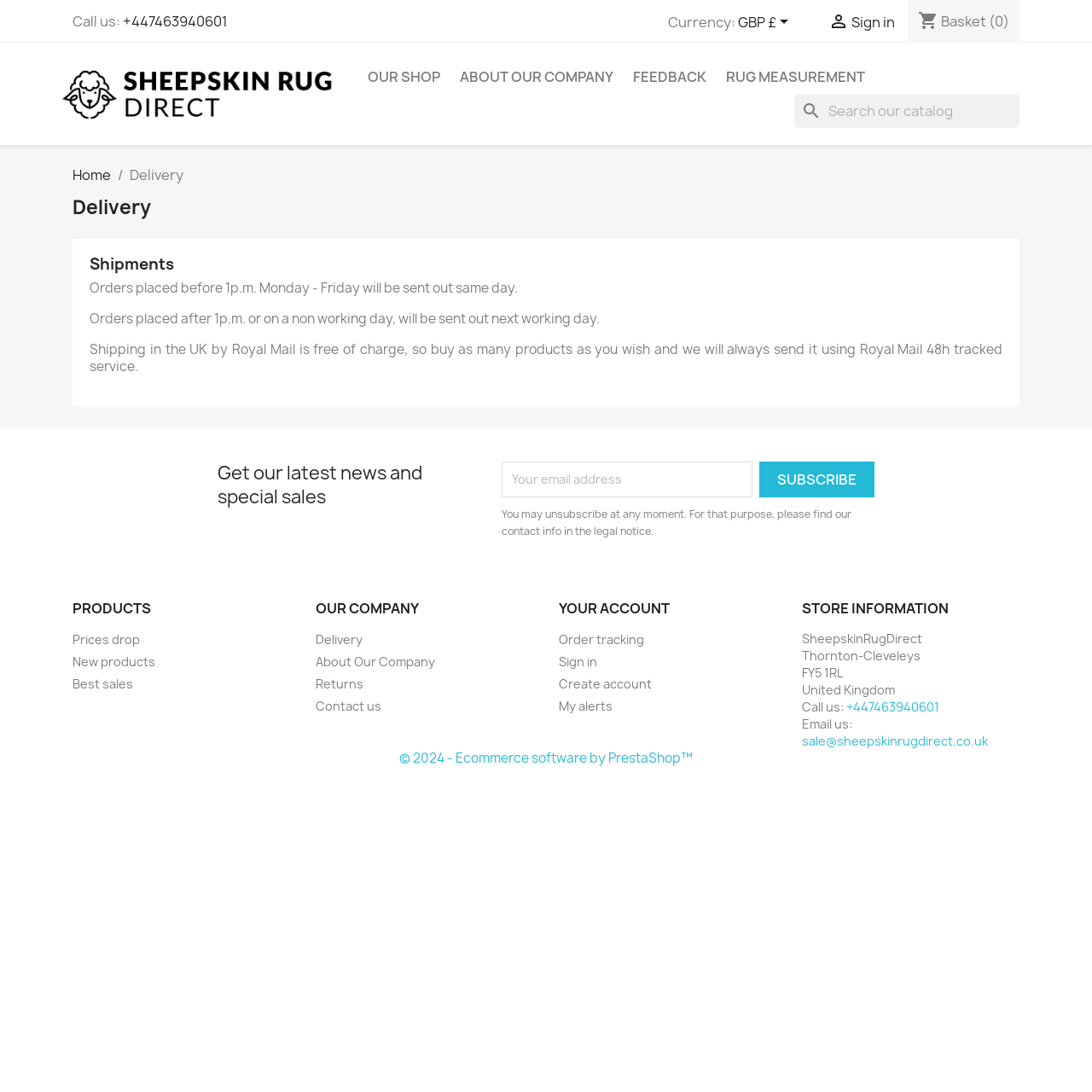What is the purpose of the textbox in the footer section of the webpage?
Please elaborate on the answer to the question with detailed information.

I found the purpose of the textbox by looking at the footer section of the webpage, where it says 'Get our latest news and special sales' and provides a textbox to enter an email address, along with a 'Subscribe' button.